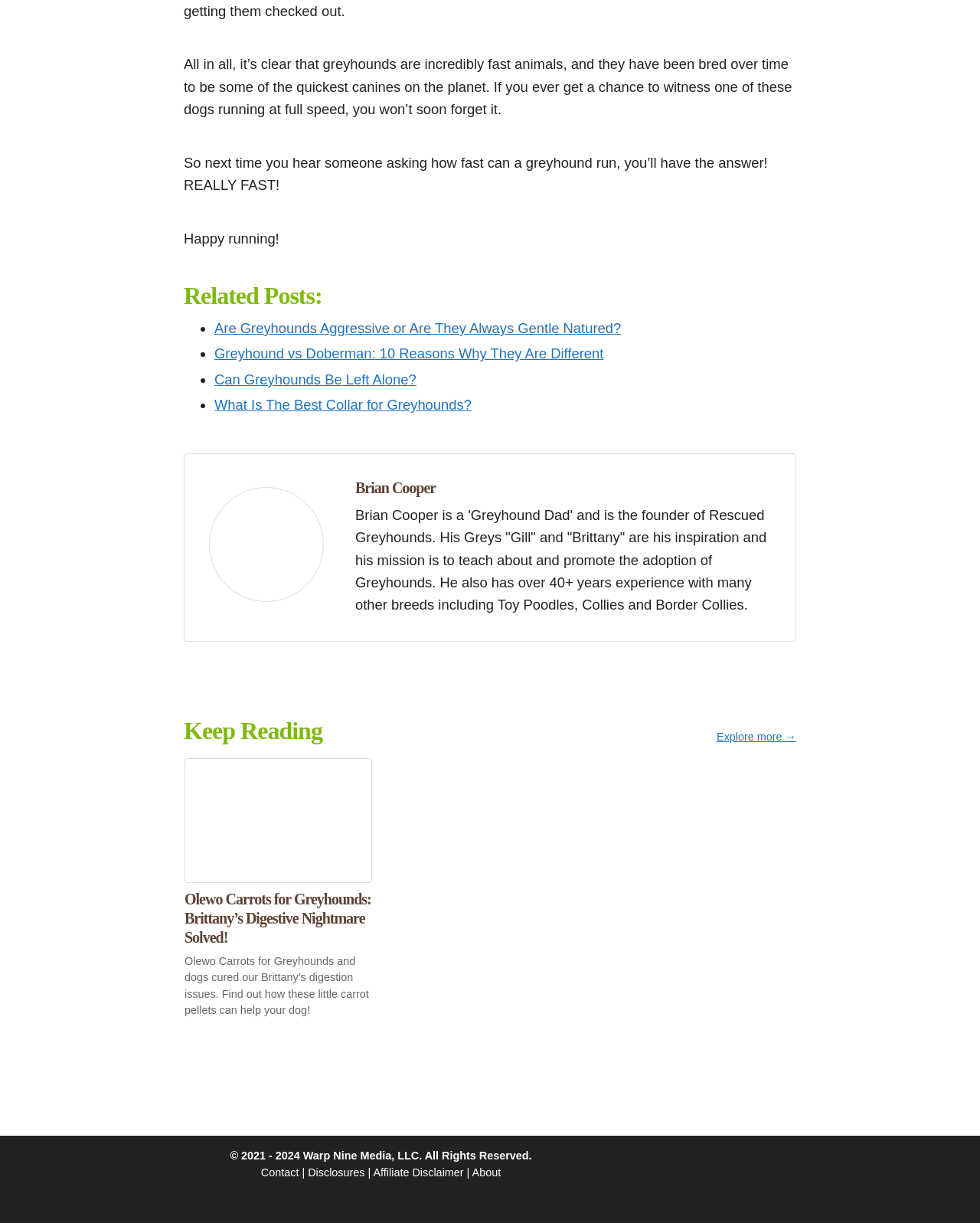Please find the bounding box coordinates of the element that needs to be clicked to perform the following instruction: "Click on 'Are Greyhounds Aggressive or Are They Always Gentle Natured?'". The bounding box coordinates should be four float numbers between 0 and 1, represented as [left, top, right, bottom].

[0.219, 0.262, 0.634, 0.275]